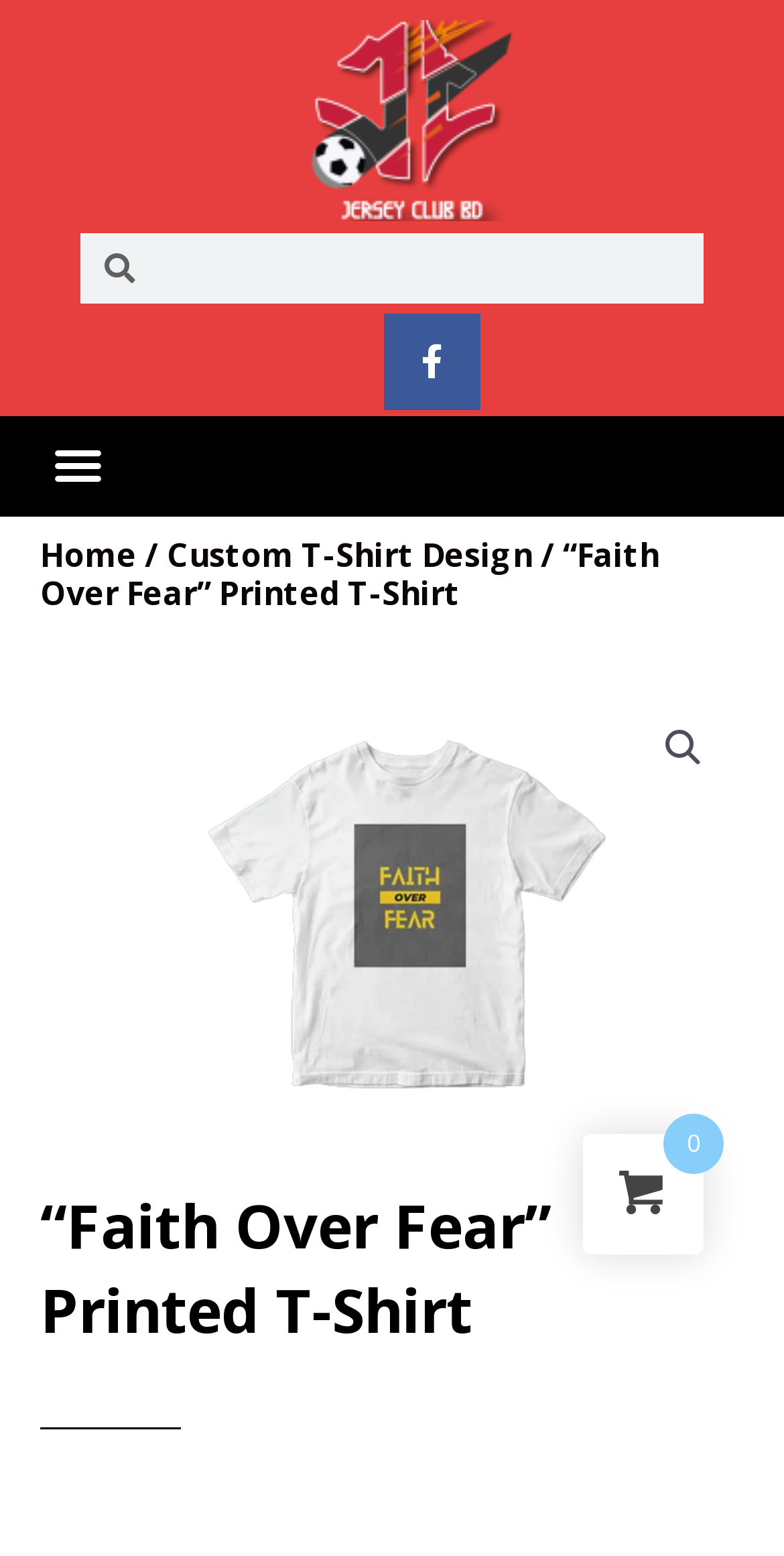What is the pattern of the t-shirt?
Please provide a comprehensive answer based on the visual information in the image.

I found this information by analyzing the webpage's meta description, which mentions 'Pattern Solid'.